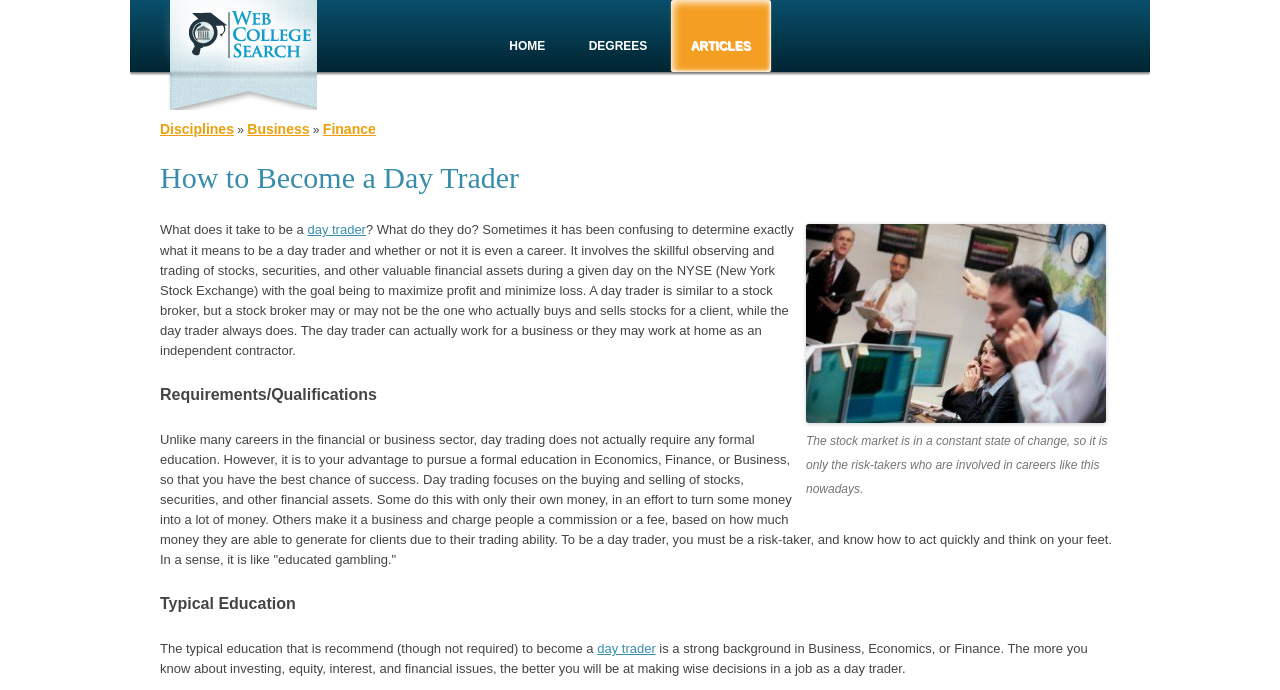Determine the bounding box coordinates for the area that needs to be clicked to fulfill this task: "Click on ARTICLES". The coordinates must be given as four float numbers between 0 and 1, i.e., [left, top, right, bottom].

[0.524, 0.035, 0.602, 0.099]